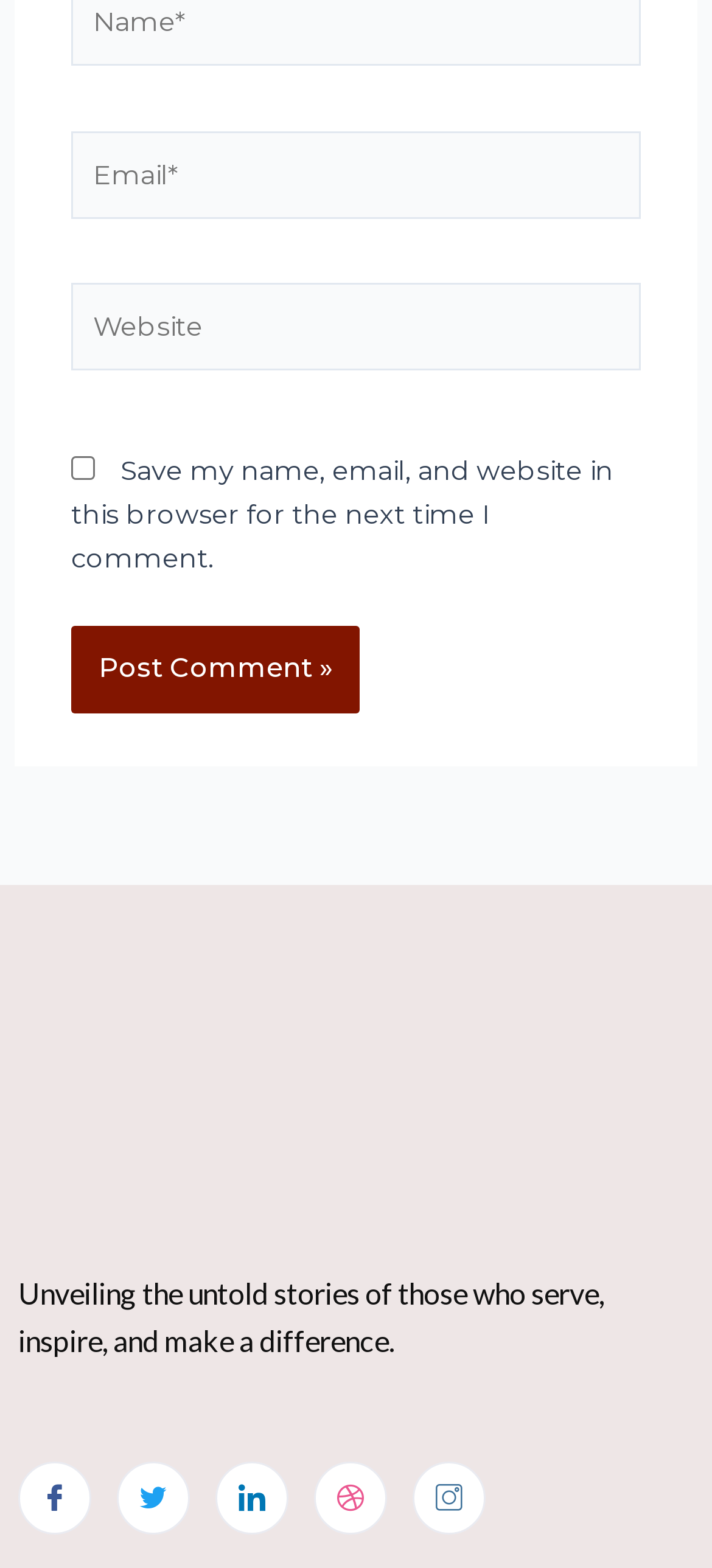Please identify the bounding box coordinates of the element that needs to be clicked to execute the following command: "Visit Facebook page". Provide the bounding box using four float numbers between 0 and 1, formatted as [left, top, right, bottom].

[0.026, 0.932, 0.128, 0.979]